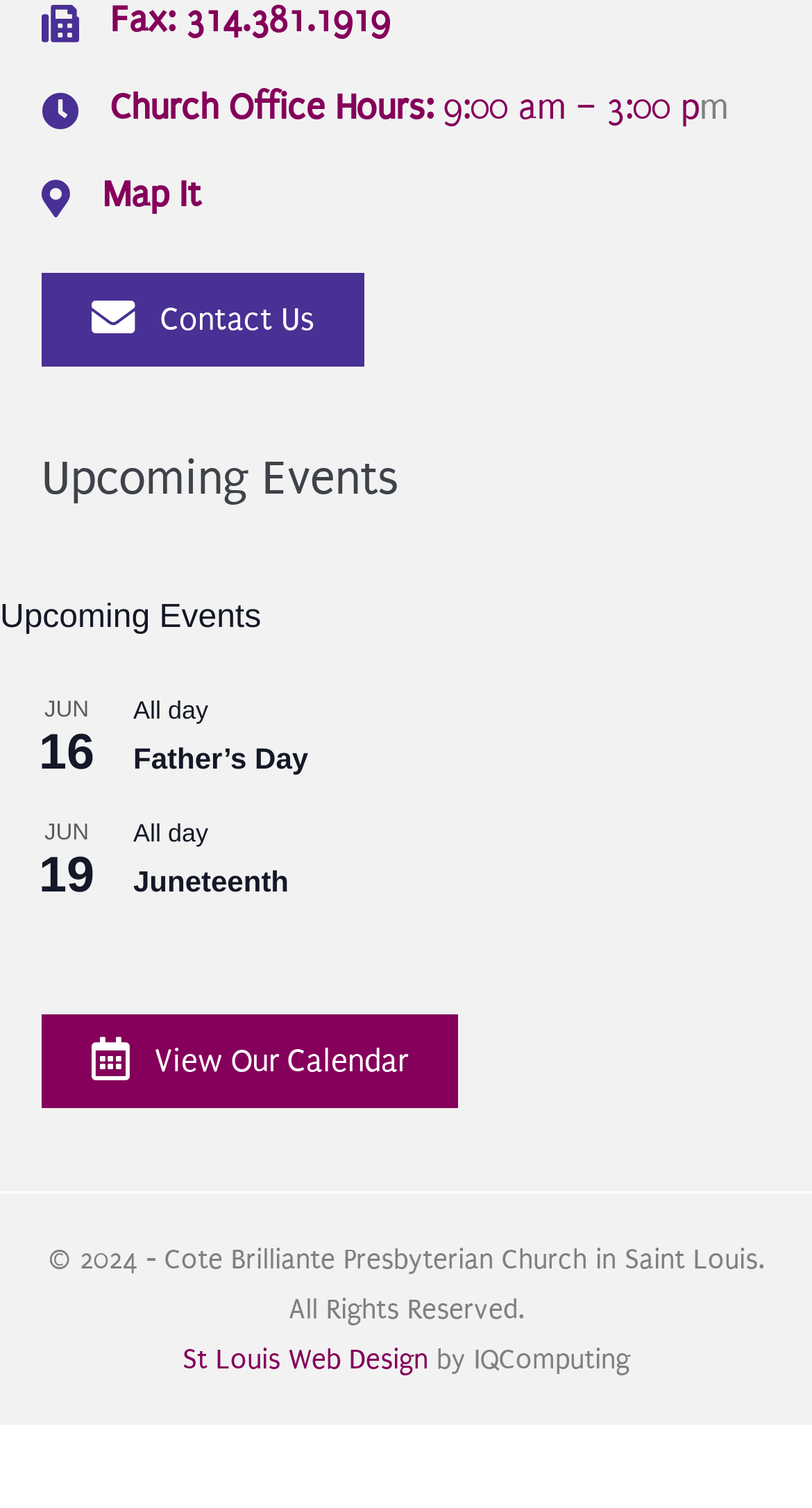Identify the bounding box coordinates of the specific part of the webpage to click to complete this instruction: "Check upcoming events".

[0.051, 0.298, 0.949, 0.338]